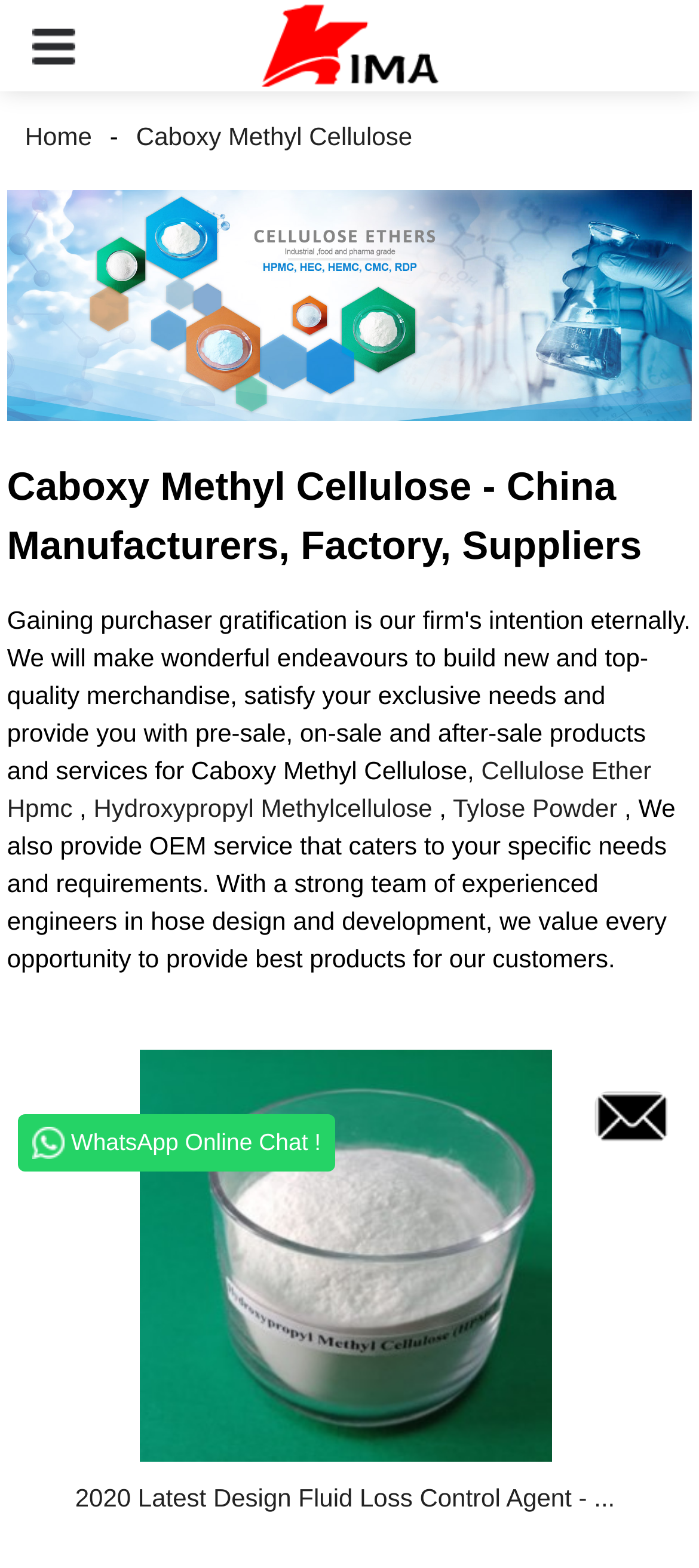Using the information in the image, give a comprehensive answer to the question: 
What is the OEM service provided by the website?

The StaticText element with the text 'We also provide OEM service that caters to your specific needs and requirements...' suggests that the website provides customized products based on customers' specific needs and requirements.